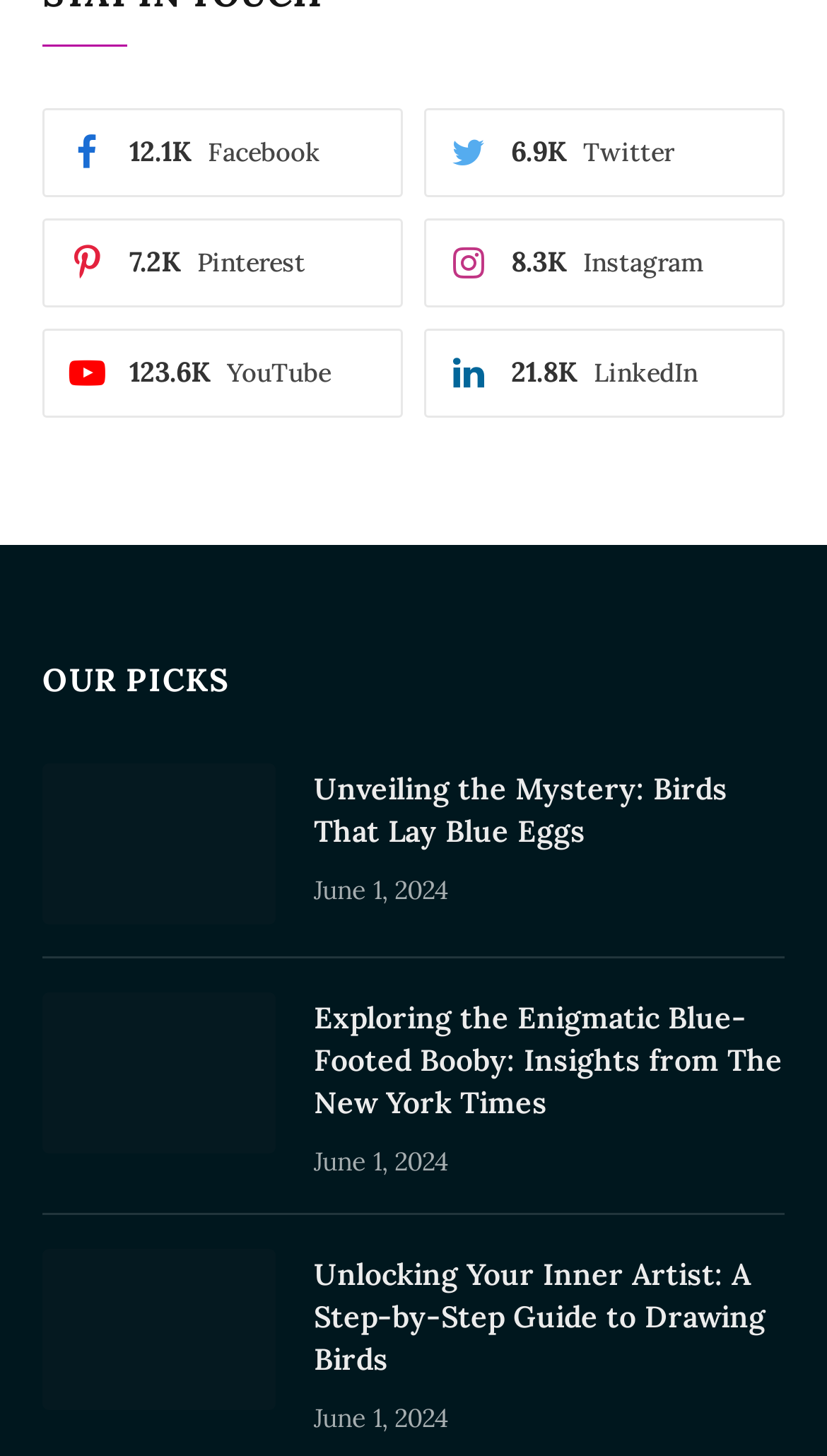Pinpoint the bounding box coordinates of the area that should be clicked to complete the following instruction: "Go to 'Mattress Reviews'". The coordinates must be given as four float numbers between 0 and 1, i.e., [left, top, right, bottom].

None